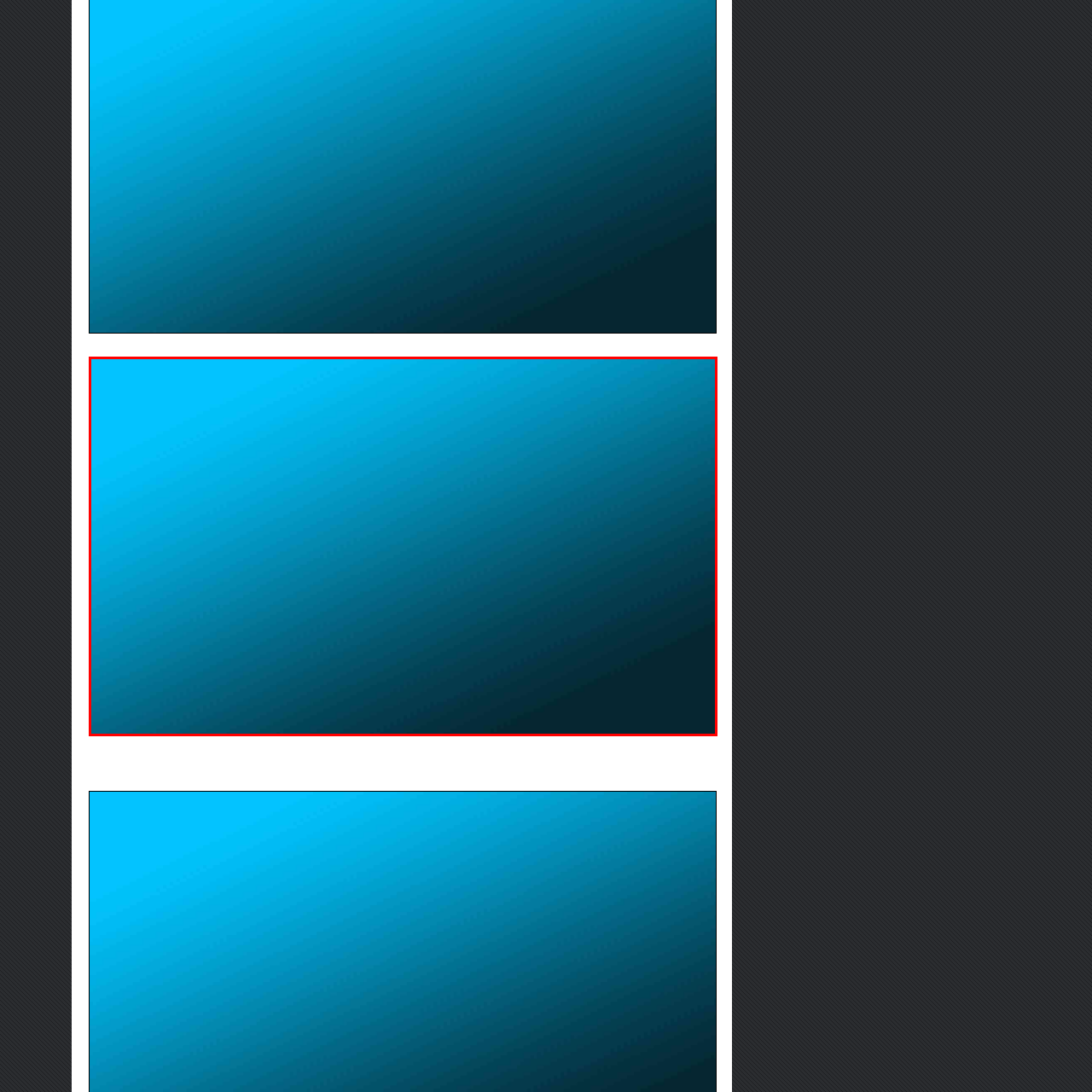Focus on the image surrounded by the red bounding box, please answer the following question using a single word or phrase: What is the color of the Piranha Plant's stem?

Green